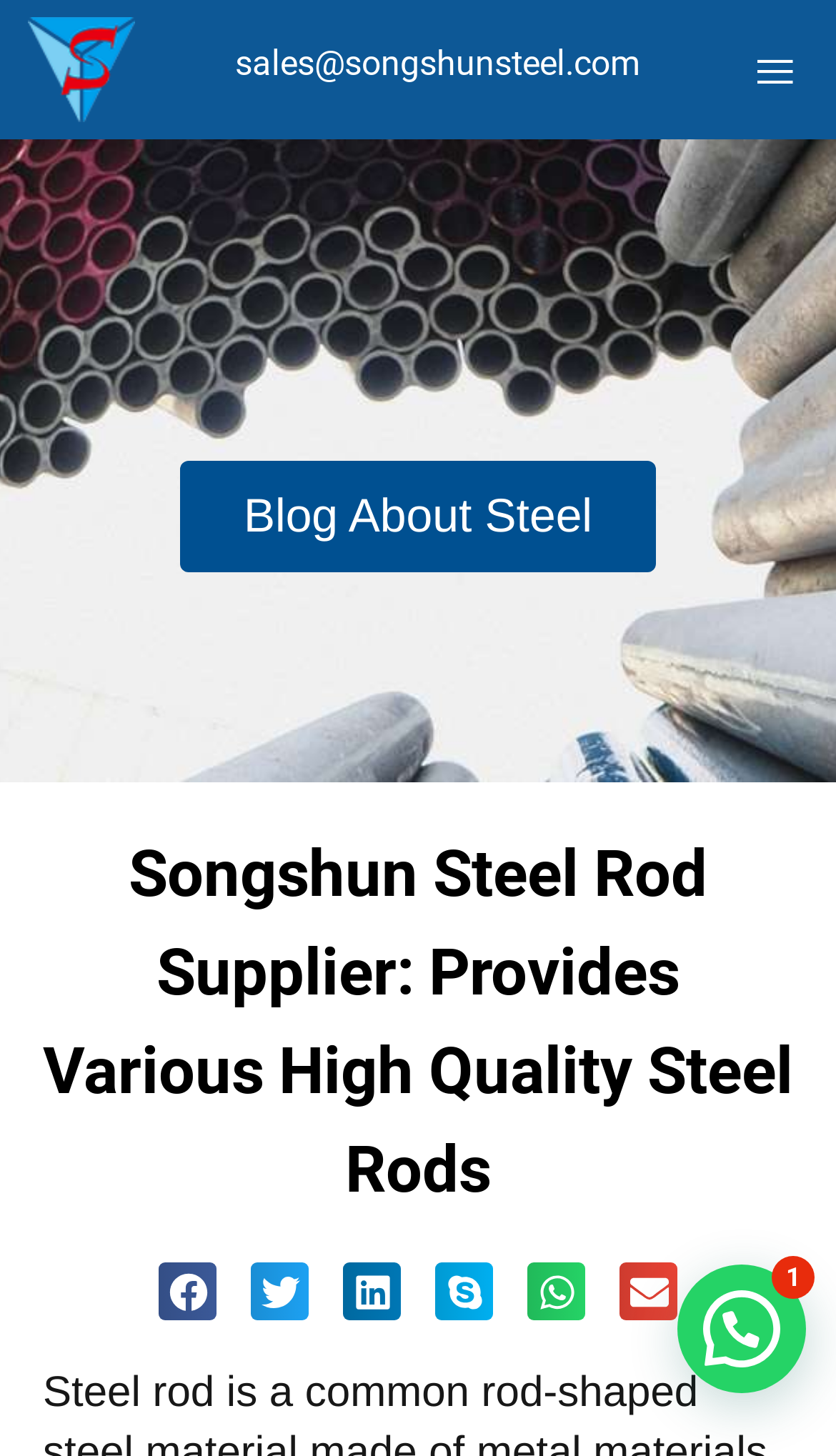Please locate the clickable area by providing the bounding box coordinates to follow this instruction: "Contact via email".

[0.281, 0.03, 0.766, 0.058]